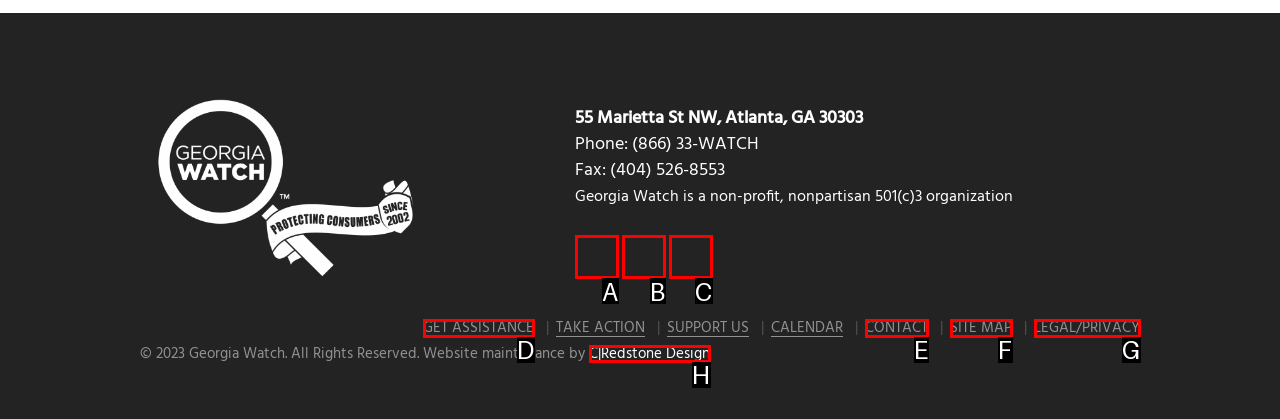Which option is described as follows: Contact
Answer with the letter of the matching option directly.

E